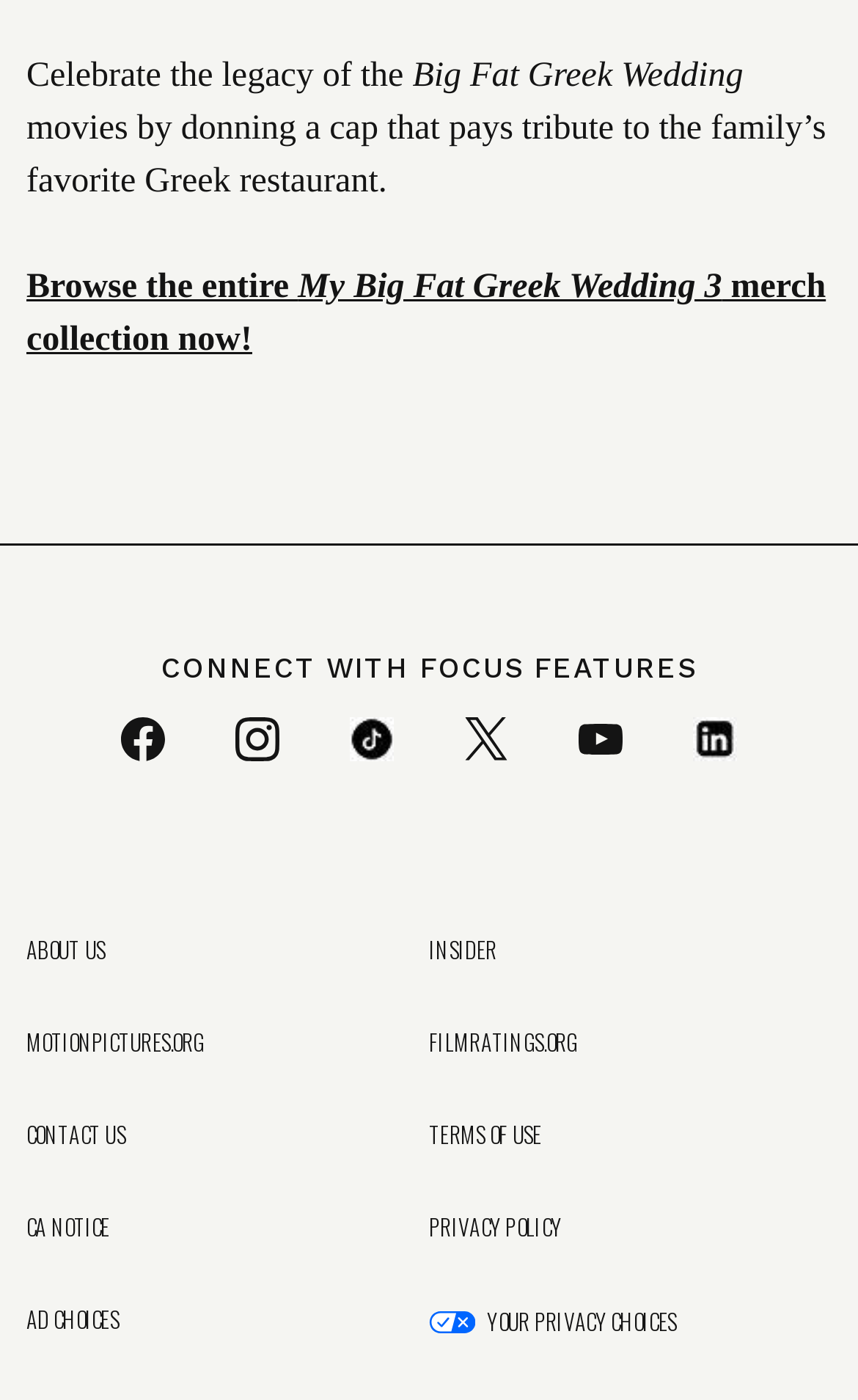How many social media links are present?
Please provide a detailed and comprehensive answer to the question.

The social media links are identified by their icons and are present in the section 'CONNECT WITH FOCUS FEATURES'. There are five links, each corresponding to a different social media platform.